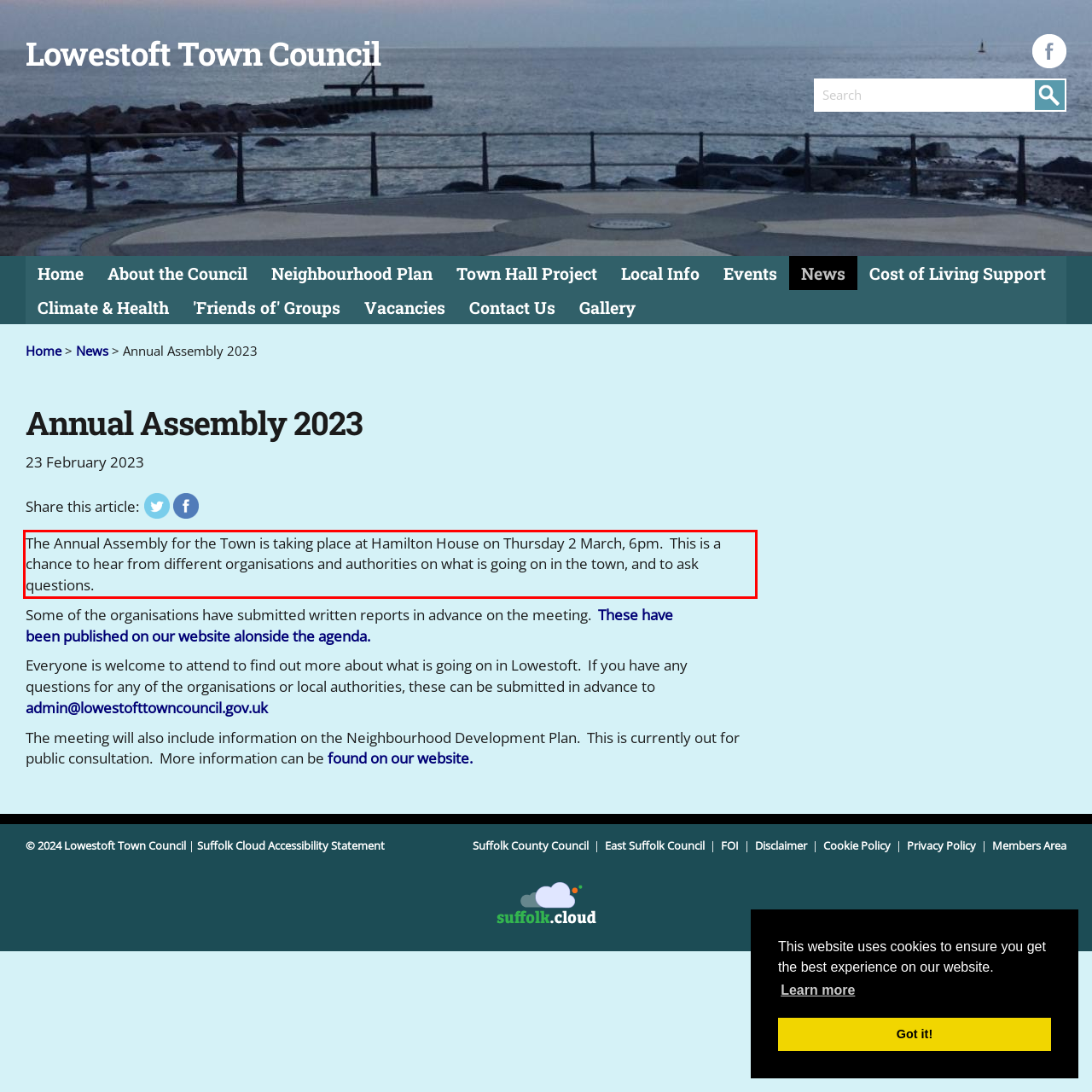From the given screenshot of a webpage, identify the red bounding box and extract the text content within it.

The Annual Assembly for the Town is taking place at Hamilton House on Thursday 2 March, 6pm. This is a chance to hear from different organisations and authorities on what is going on in the town, and to ask questions.